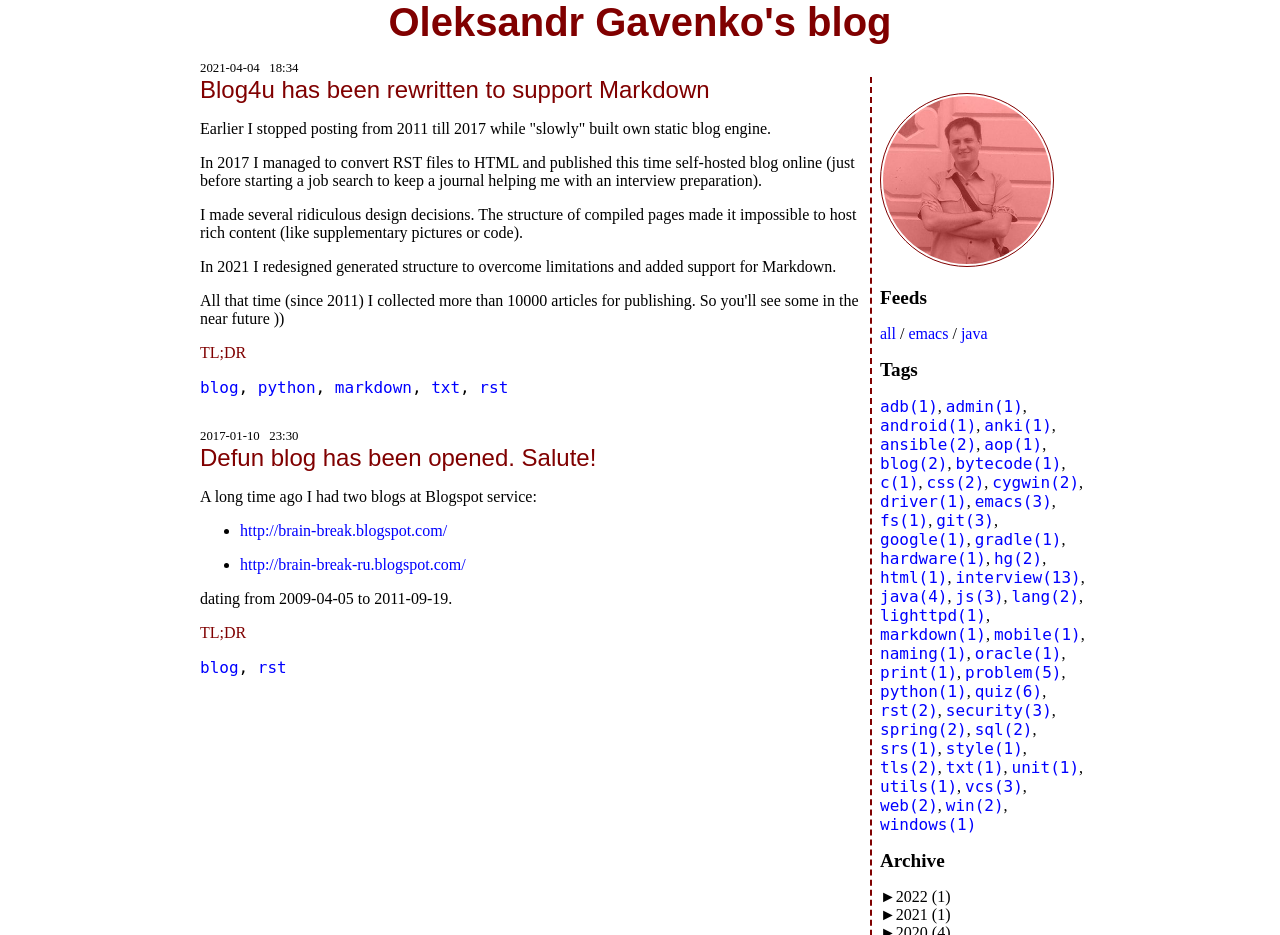Predict the bounding box of the UI element based on the description: "utils(1)". The coordinates should be four float numbers between 0 and 1, formatted as [left, top, right, bottom].

[0.688, 0.831, 0.748, 0.851]